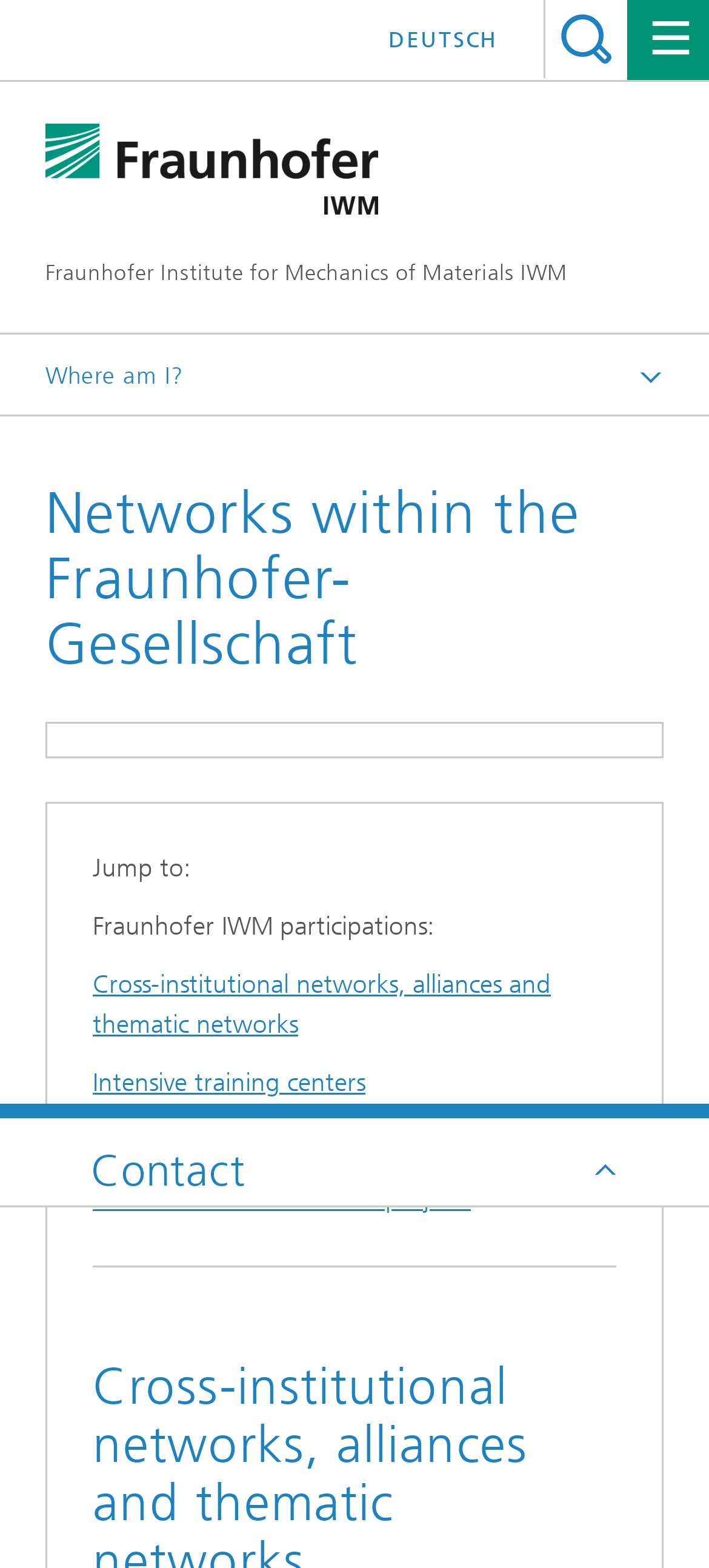Please determine the bounding box coordinates of the section I need to click to accomplish this instruction: "view Fraunhofer IWM networks".

[0.269, 0.383, 0.666, 0.399]